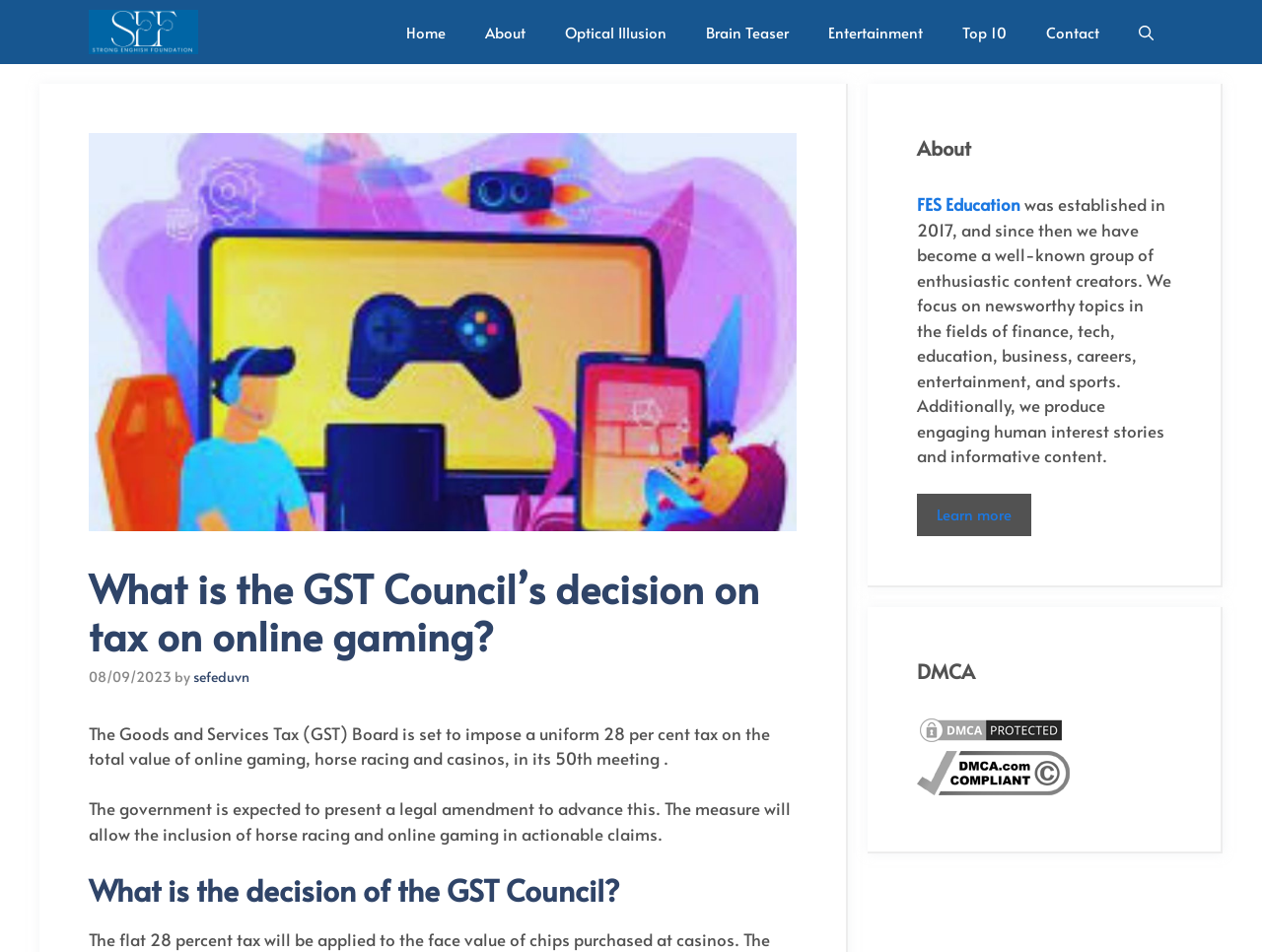Extract the bounding box for the UI element that matches this description: "FES Education".

[0.727, 0.202, 0.809, 0.227]